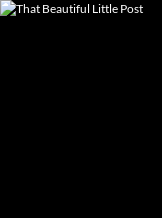Provide a one-word or brief phrase answer to the question:
What is the focus of the image collection?

everyday experiences of people